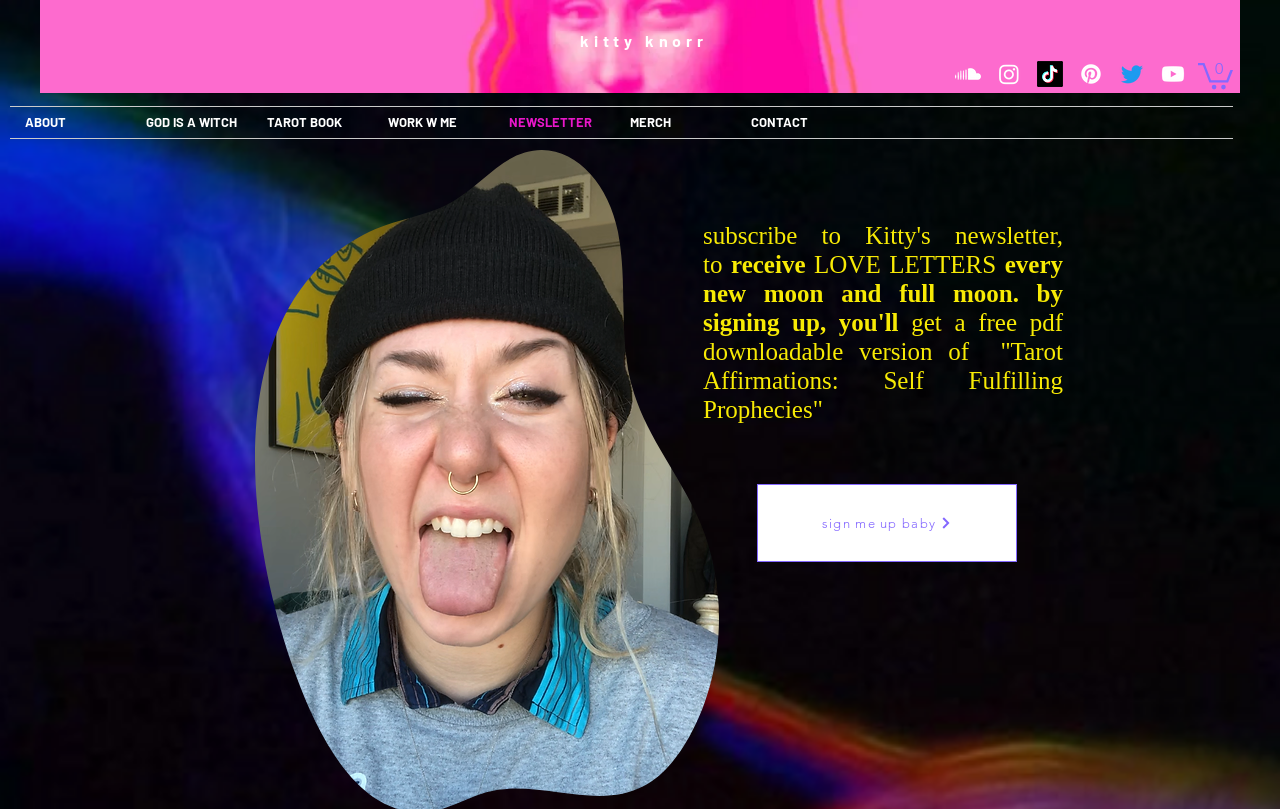Please identify the coordinates of the bounding box for the clickable region that will accomplish this instruction: "View Kitty Knorr's Instagram".

[0.778, 0.076, 0.798, 0.108]